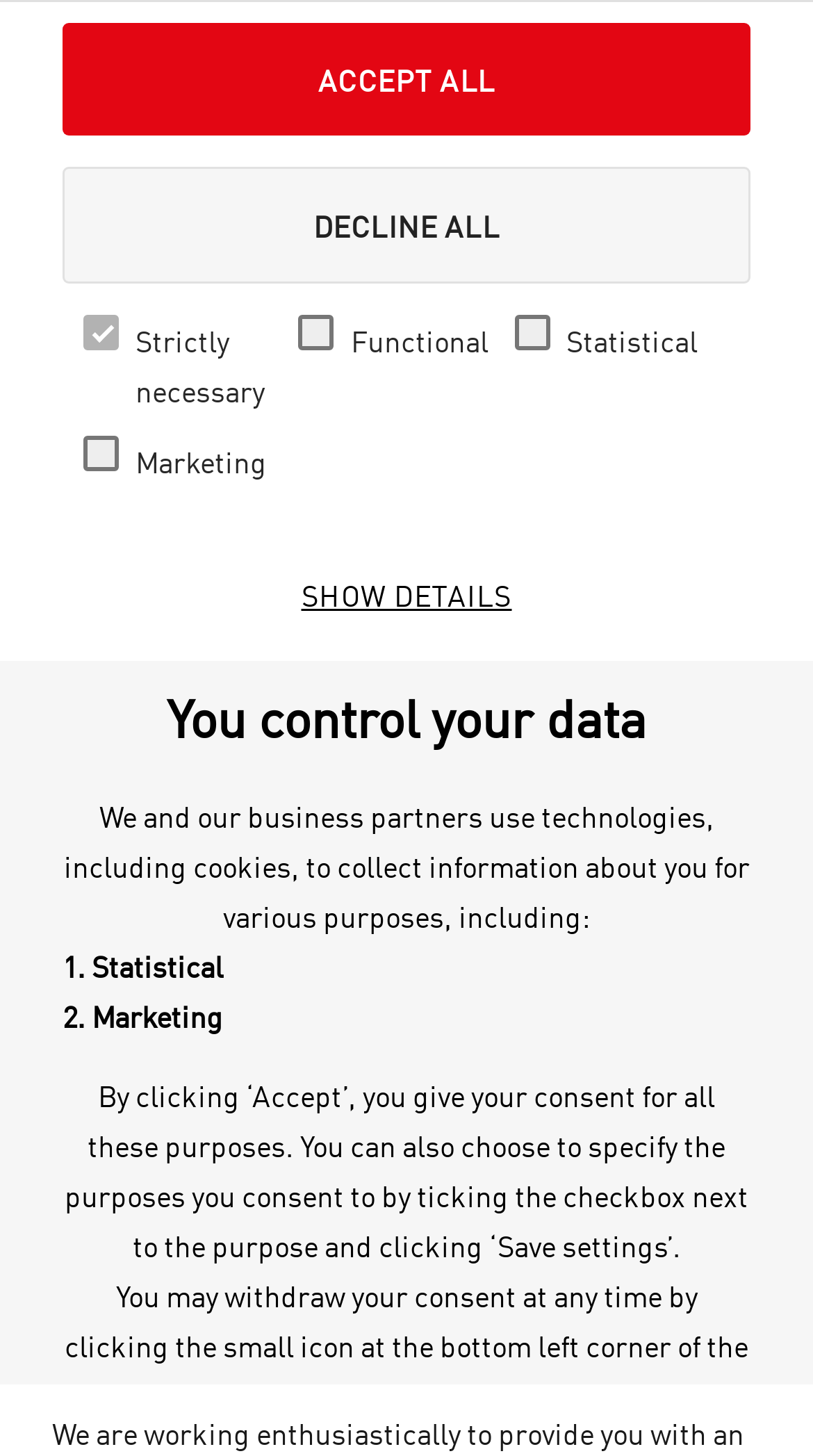What is the navigation menu item after 'Home'?
Answer the question in as much detail as possible.

I found the answer by looking at the breadcrumb navigation menu at the bottom of the webpage, which shows the items 'Home', 'Useful information', 'News', and 'Update on the opening of the ski resort'. The item after 'Home' is 'Useful information'.